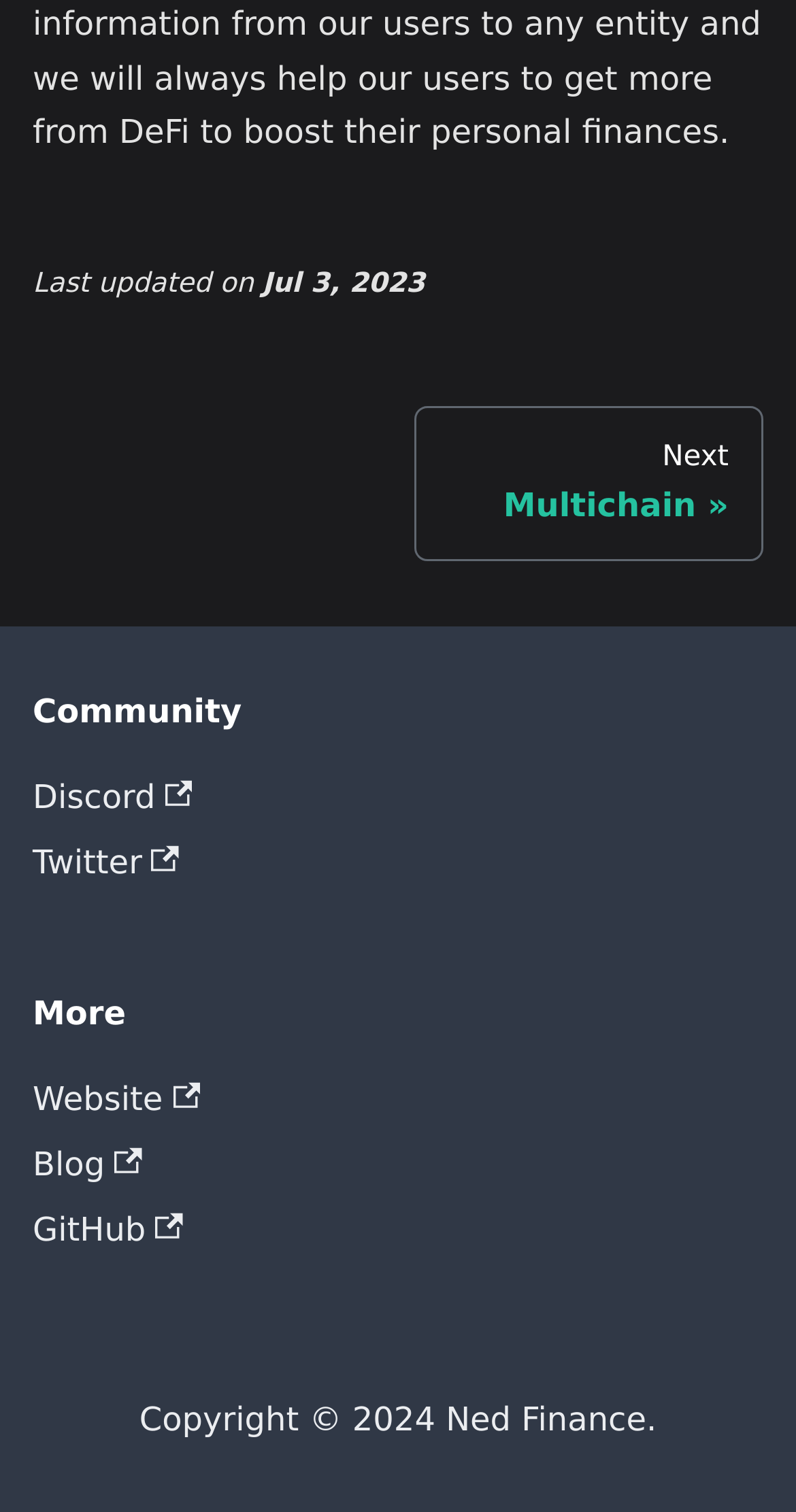Using the description "Menu", predict the bounding box of the relevant HTML element.

None